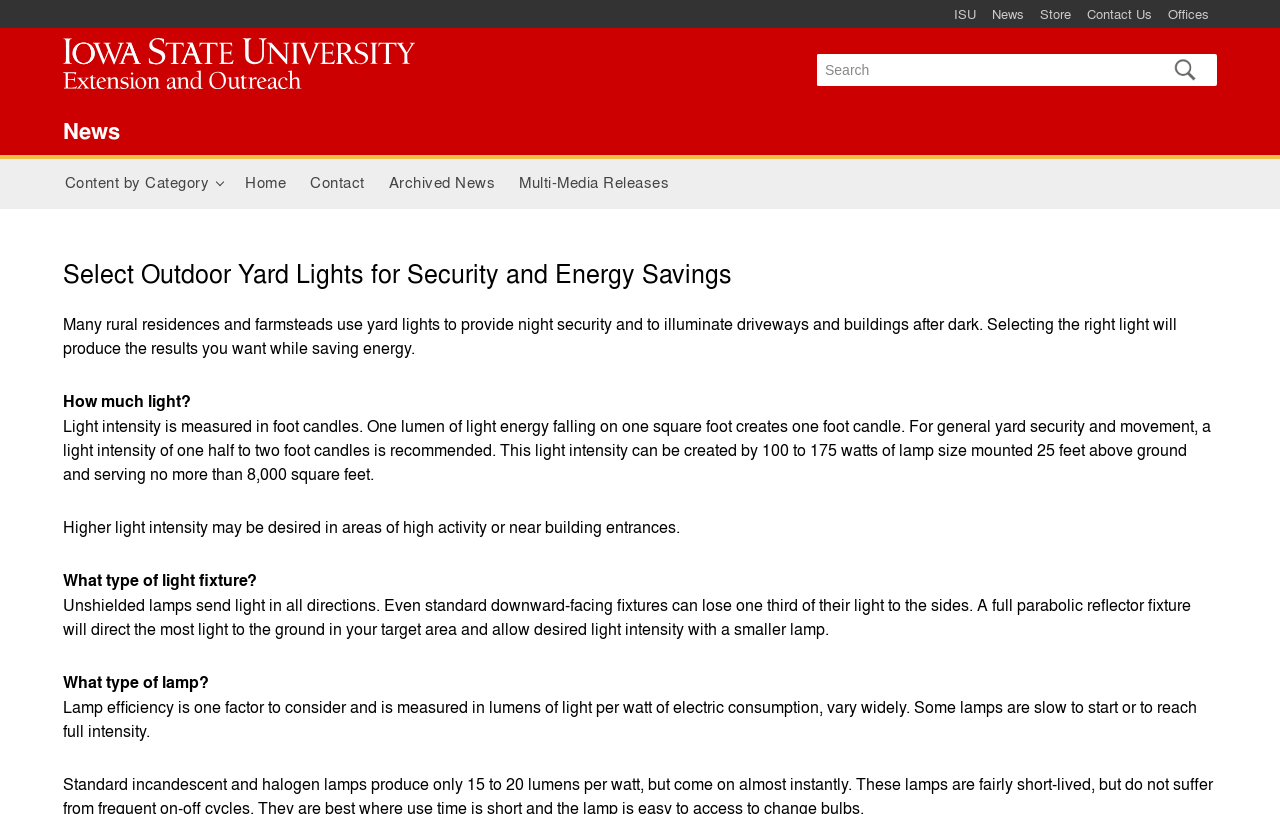Refer to the screenshot and give an in-depth answer to this question: What is the purpose of yard lights in rural residences?

According to the webpage, many rural residences and farmsteads use yard lights to provide night security and to illuminate driveways and buildings after dark. This information is provided in the introductory section of the webpage.